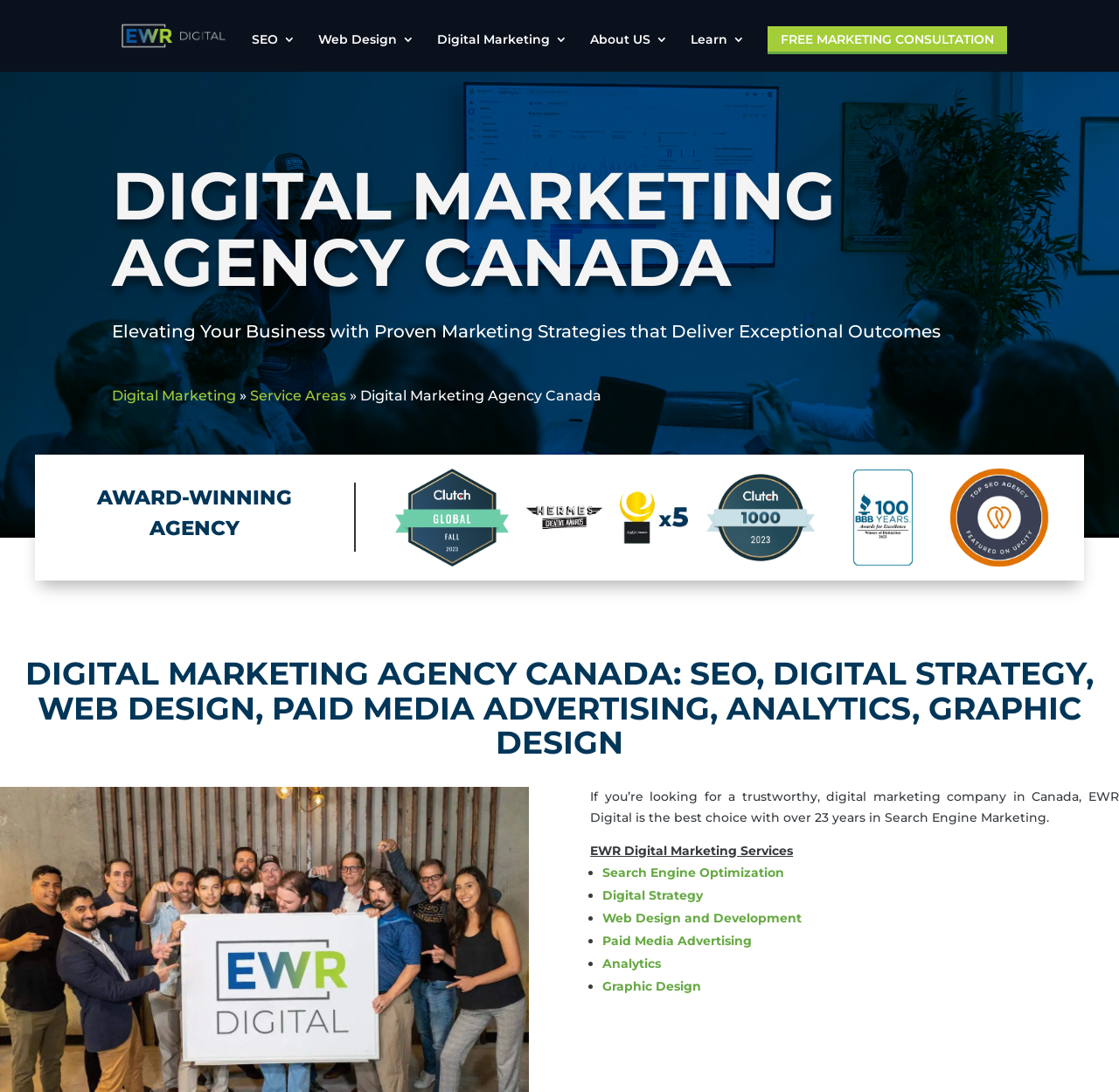Please identify the bounding box coordinates of the region to click in order to complete the given instruction: "Check the 'SEO' services". The coordinates should be four float numbers between 0 and 1, i.e., [left, top, right, bottom].

[0.225, 0.03, 0.264, 0.066]